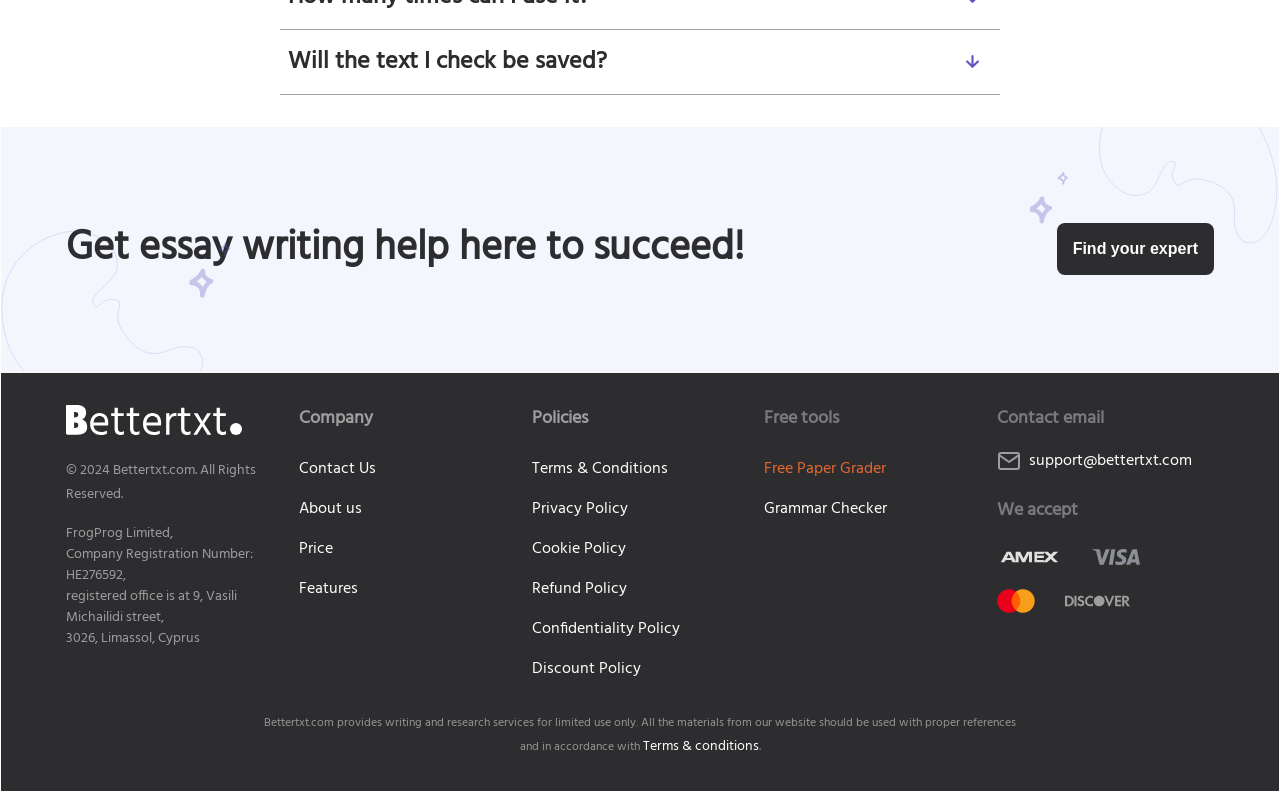What is the contact email of the site? Observe the screenshot and provide a one-word or short phrase answer.

support@bettertxt.com